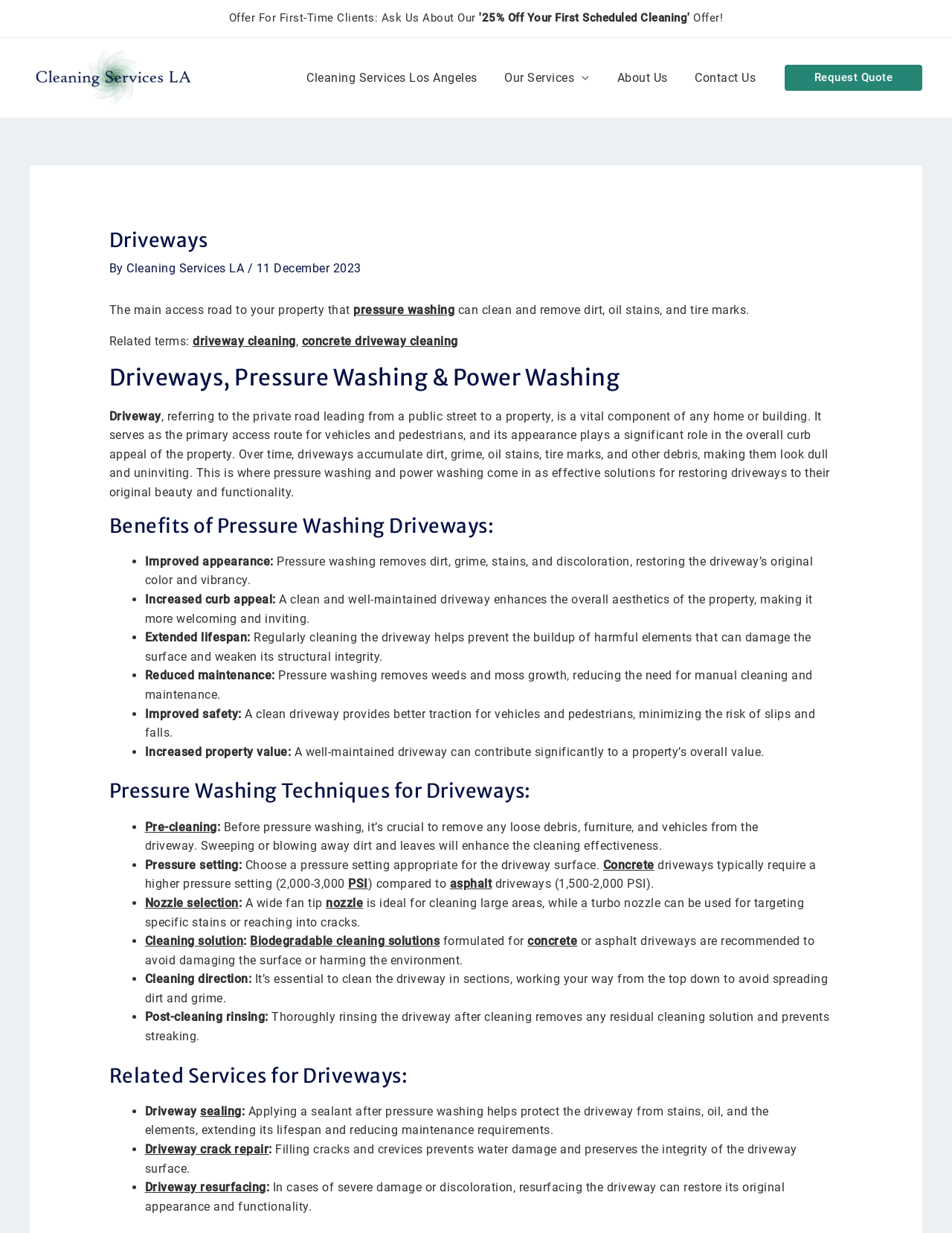Write an extensive caption that covers every aspect of the webpage.

This webpage is about "Driveways" and its relation to pressure washing. At the top, there is a logo of "Cleaning Services LA" on the left, and a navigation menu on the right with links to "Cleaning Services Los Angeles", "Our Services", "About Us", and "Contact Us". Below the navigation menu, there is a call-to-action button "Request Quote" on the right.

The main content of the webpage is divided into sections. The first section has a heading "Driveways" and explains that driveways are the main access roads to a property that can be cleaned and maintained through pressure washing. This section also mentions related terms such as "driveway cleaning", "concrete driveway cleaning", and "pressure washing".

The next section has a heading "Driveways, Pressure Washing & Power Washing" and provides a detailed description of driveways, their importance, and how pressure washing and power washing can restore their original beauty and functionality.

The following section is titled "Benefits of Pressure Washing Driveways" and lists five benefits, including improved appearance, increased curb appeal, extended lifespan, reduced maintenance, and improved safety. Each benefit is explained in detail with a brief description.

The next section is titled "Pressure Washing Techniques for Driveways" and lists three techniques, including pre-cleaning, pressure setting, and nozzle selection. Each technique is explained in detail, including the importance of removing loose debris, choosing the right pressure setting for the driveway surface, and selecting the appropriate nozzle for the job.

Throughout the webpage, there are links to related topics, such as "pressure washing", "driveway cleaning", "concrete", "asphalt", "PSI", "nozzle", and "biodegradable cleaning solutions".